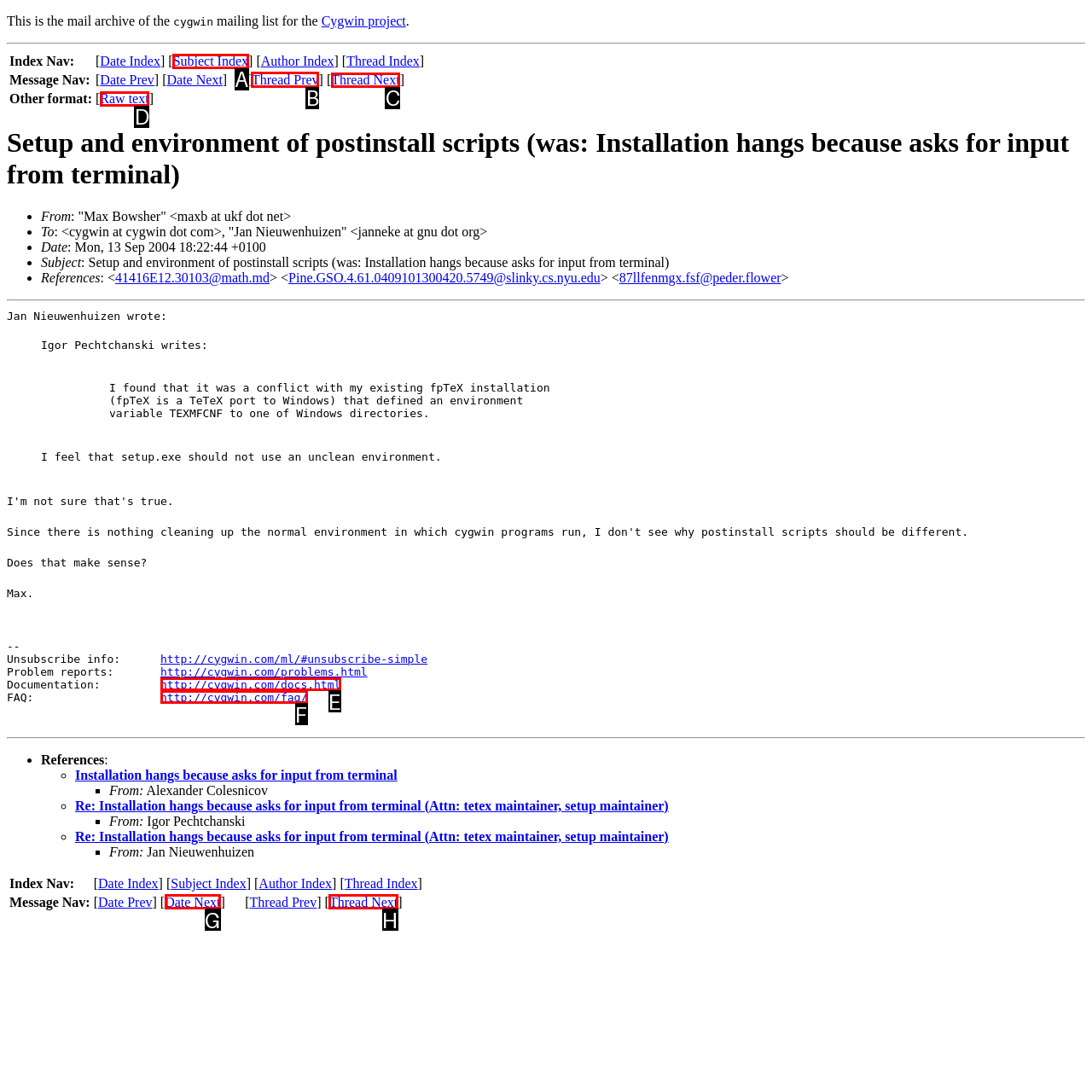Select the correct UI element to complete the task: View more information about the varnish-dev mailing list
Please provide the letter of the chosen option.

None